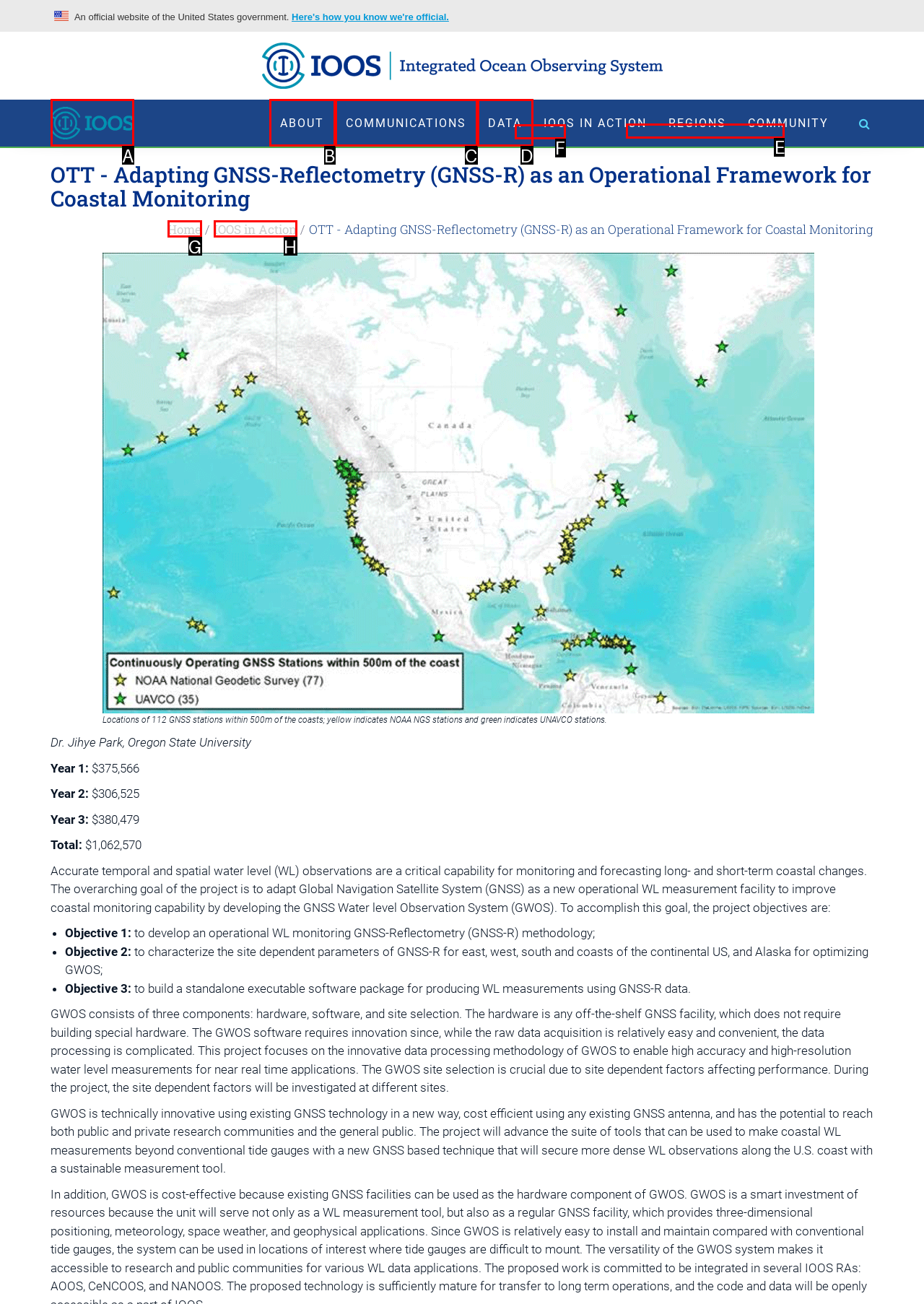Find the appropriate UI element to complete the task: Check the 'Environmental Sensor Map'. Indicate your choice by providing the letter of the element.

E